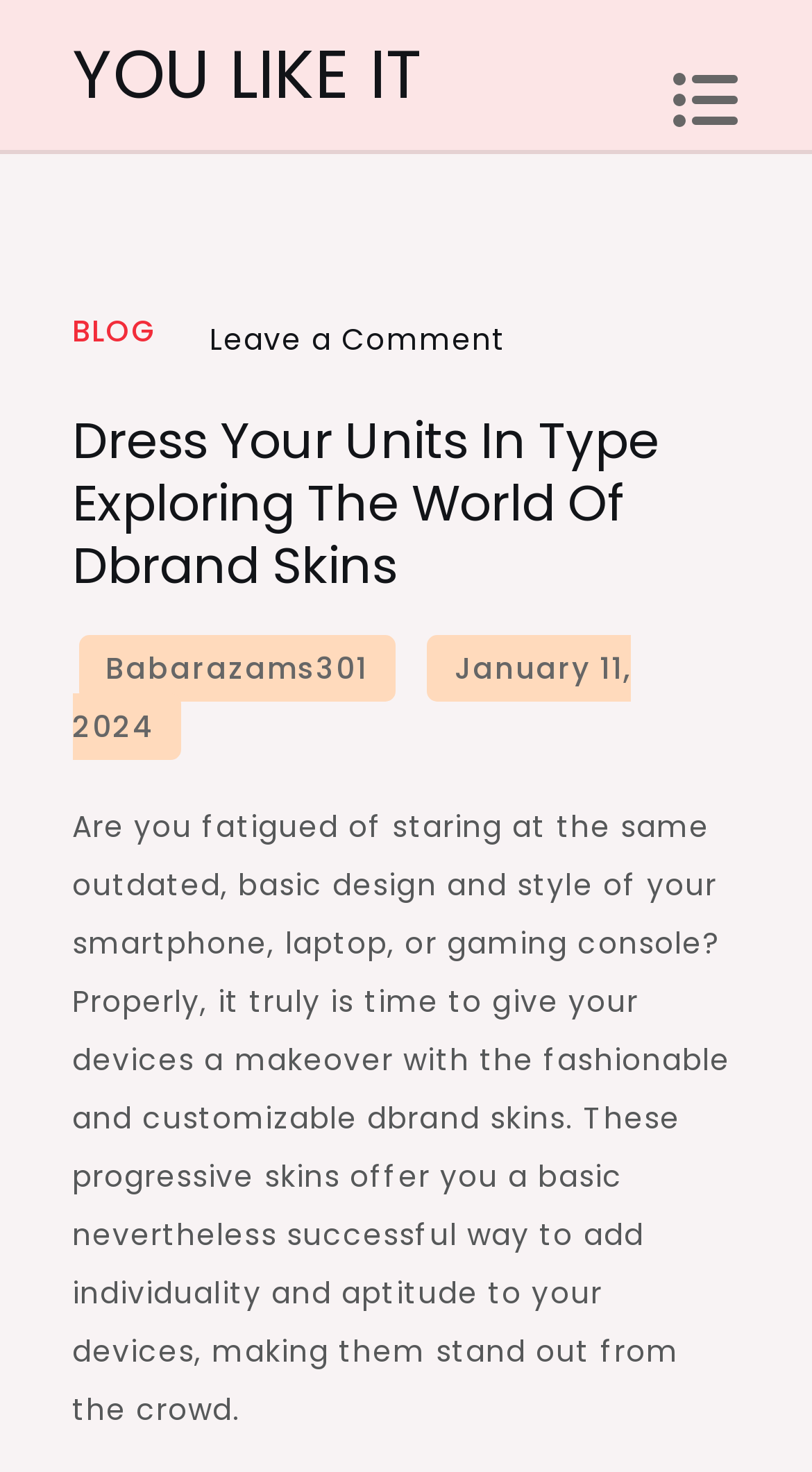Extract the heading text from the webpage.

Dress Your Units In Type Exploring The World Of Dbrand Skins